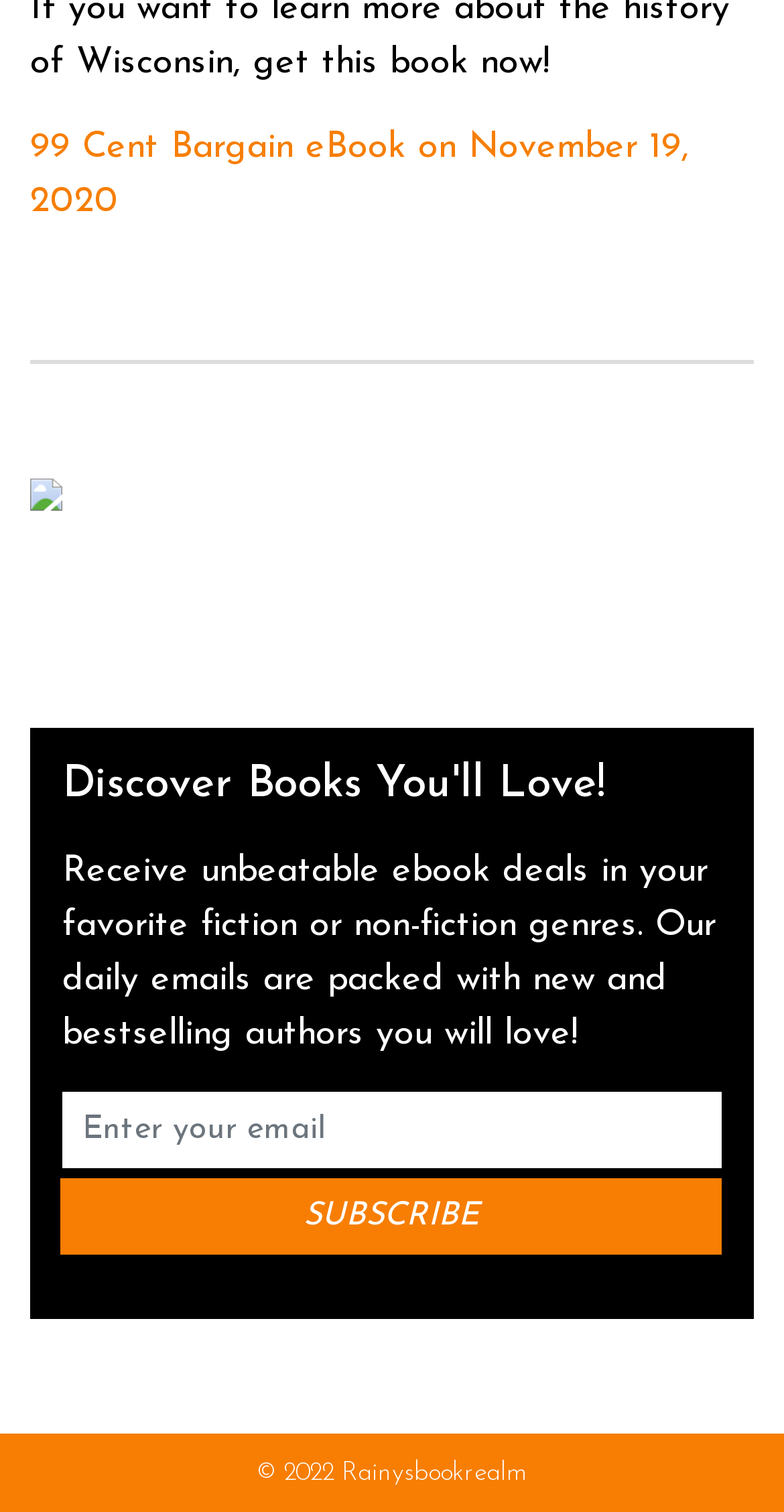Provide the bounding box coordinates in the format (top-left x, top-left y, bottom-right x, bottom-right y). All values are floating point numbers between 0 and 1. Determine the bounding box coordinate of the UI element described as: name="email" placeholder="Enter your email"

[0.079, 0.721, 0.921, 0.772]